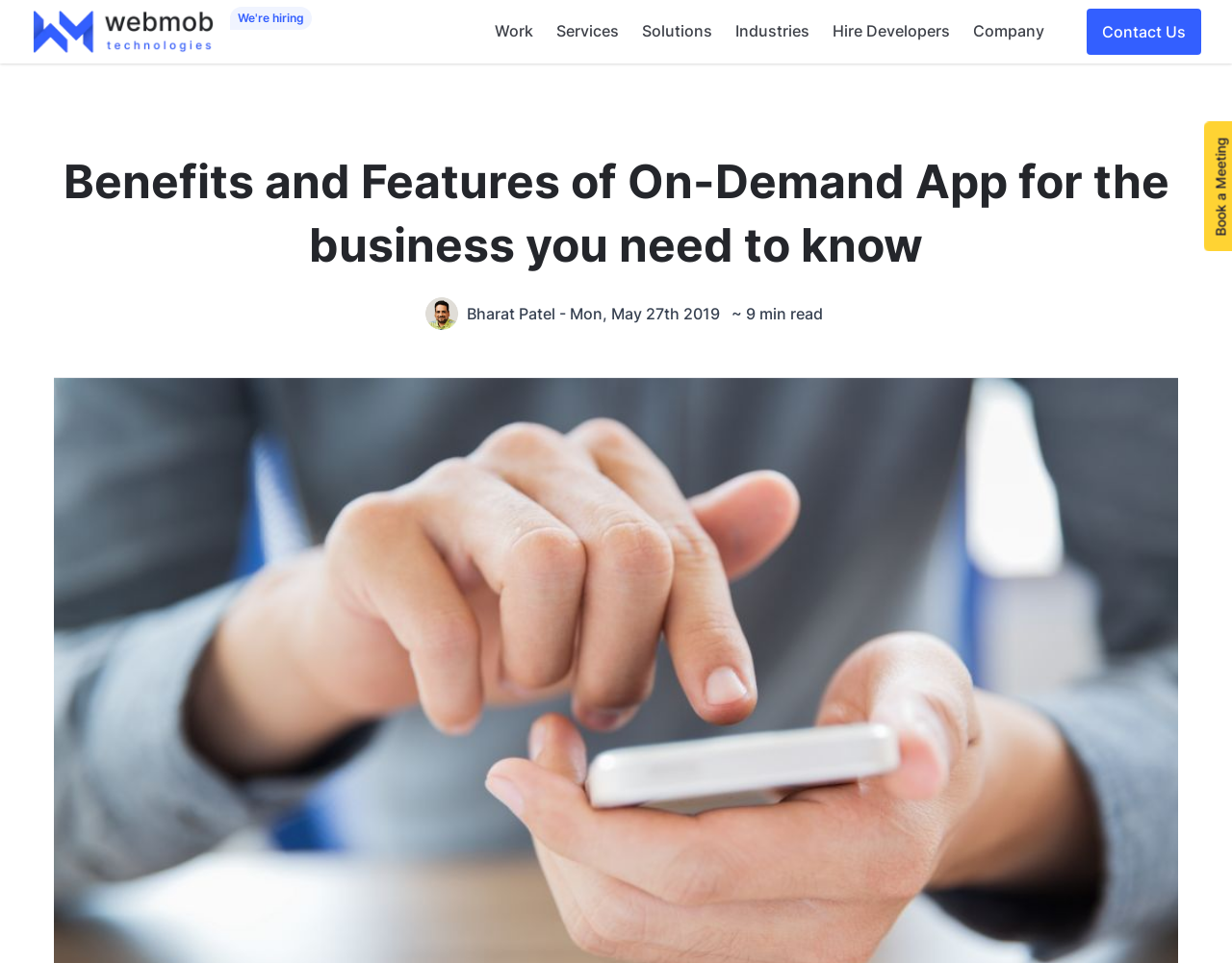Determine the bounding box coordinates of the clickable element to complete this instruction: "Learn more about the author". Provide the coordinates in the format of four float numbers between 0 and 1, [left, top, right, bottom].

[0.345, 0.308, 0.373, 0.344]